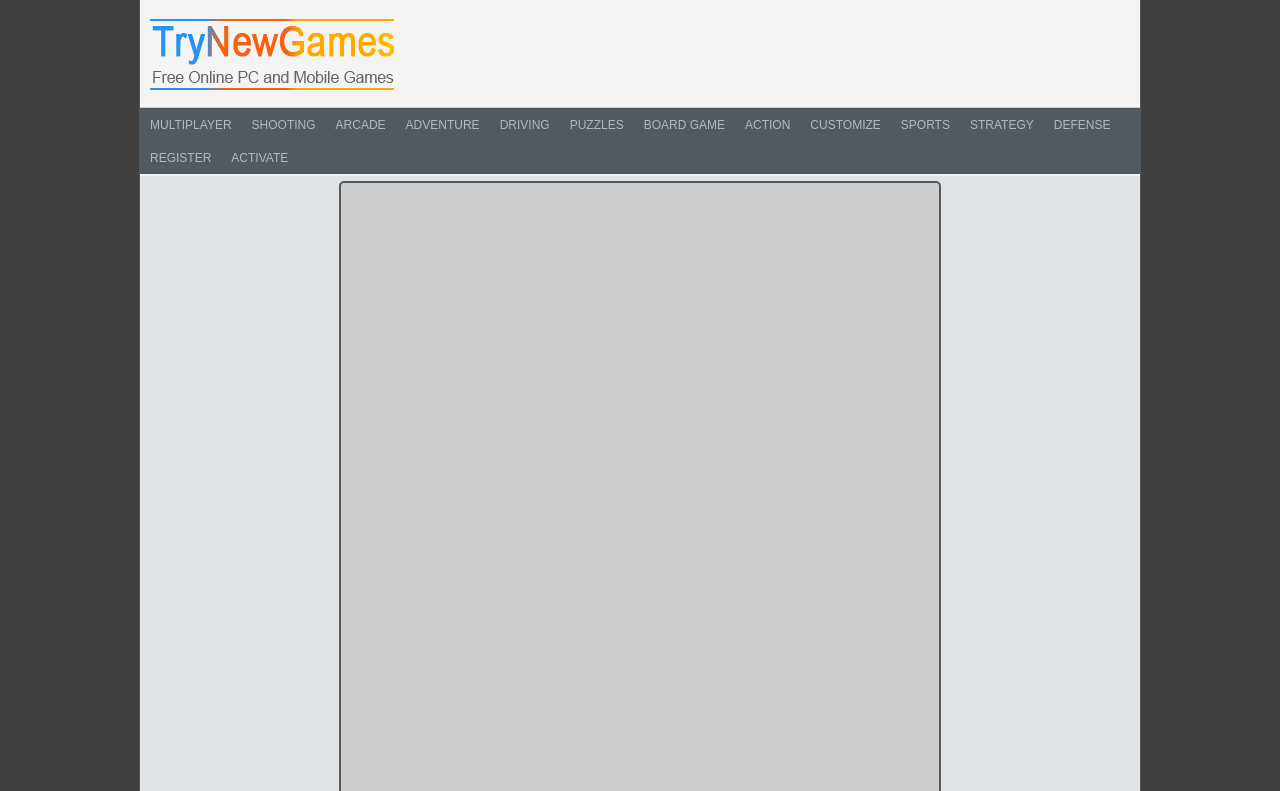What is the headline of the webpage?

My Little City